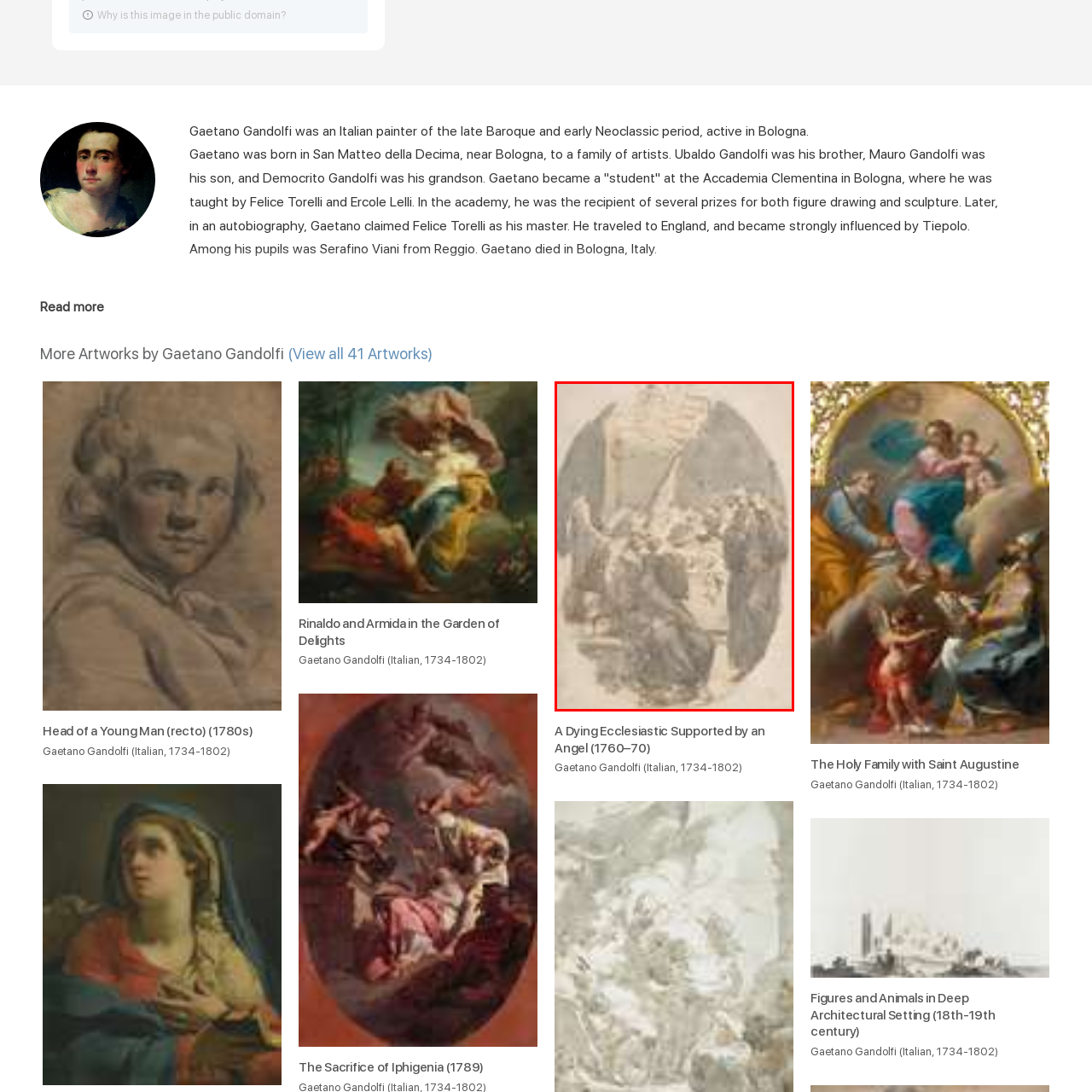Inspect the section within the red border, What artistic periods did Gandolfi influence? Provide a one-word or one-phrase answer.

Late Baroque and early Neoclassic